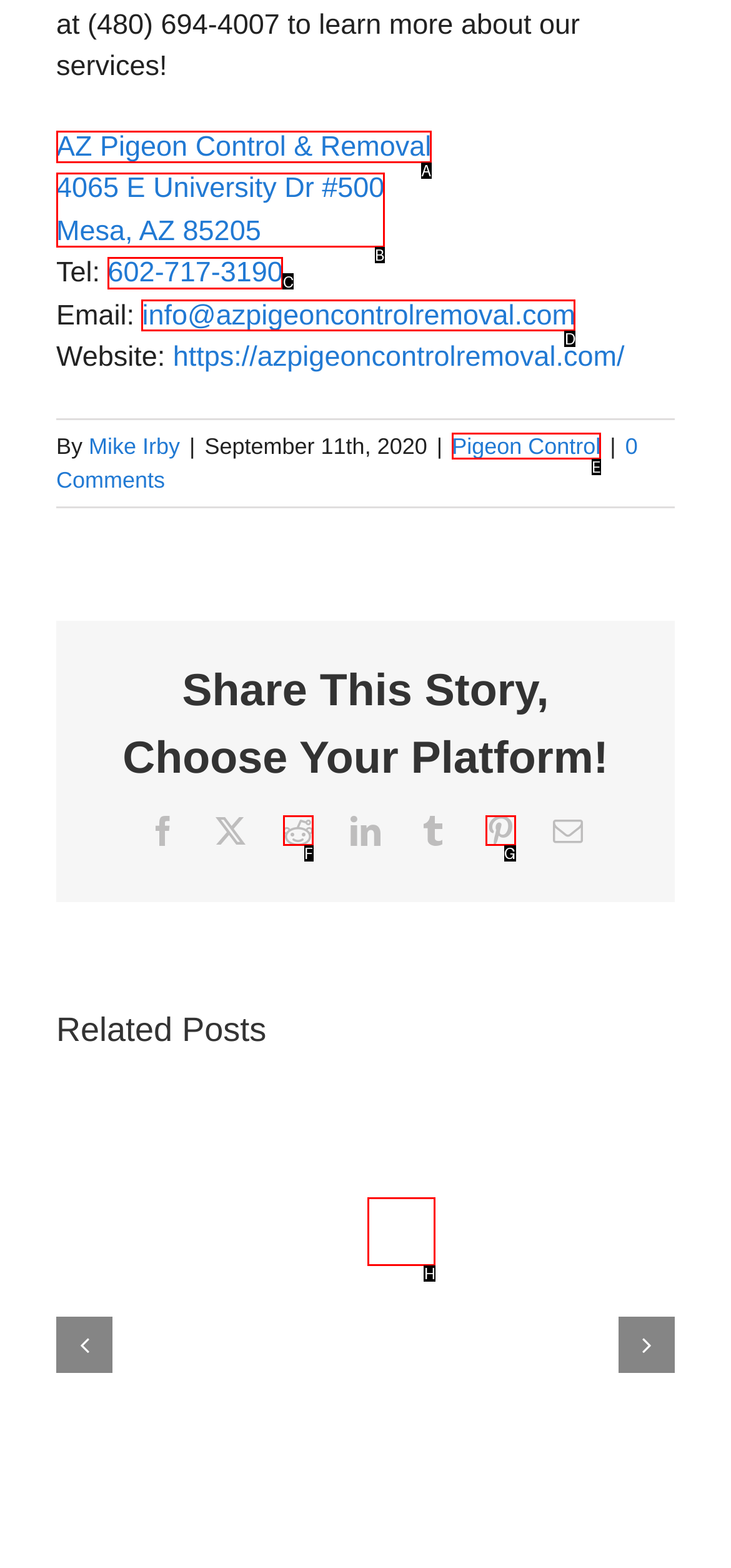Given the task: Contact via email, indicate which boxed UI element should be clicked. Provide your answer using the letter associated with the correct choice.

D